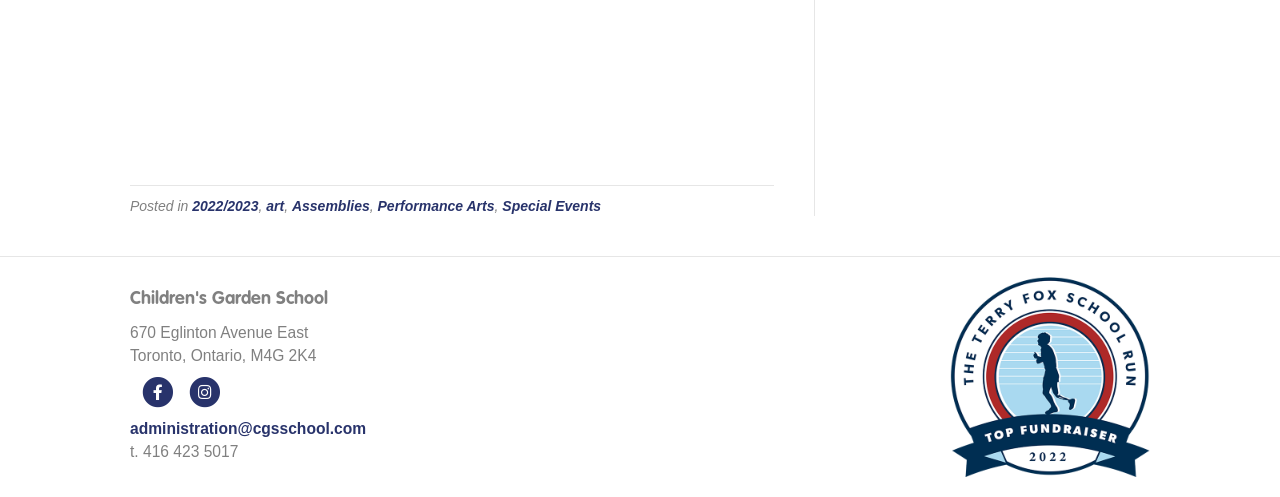What is the email address of the school administration?
Carefully examine the image and provide a detailed answer to the question.

The email address of the school administration can be found in the link element, which is 'administration@cgsschool.com'.